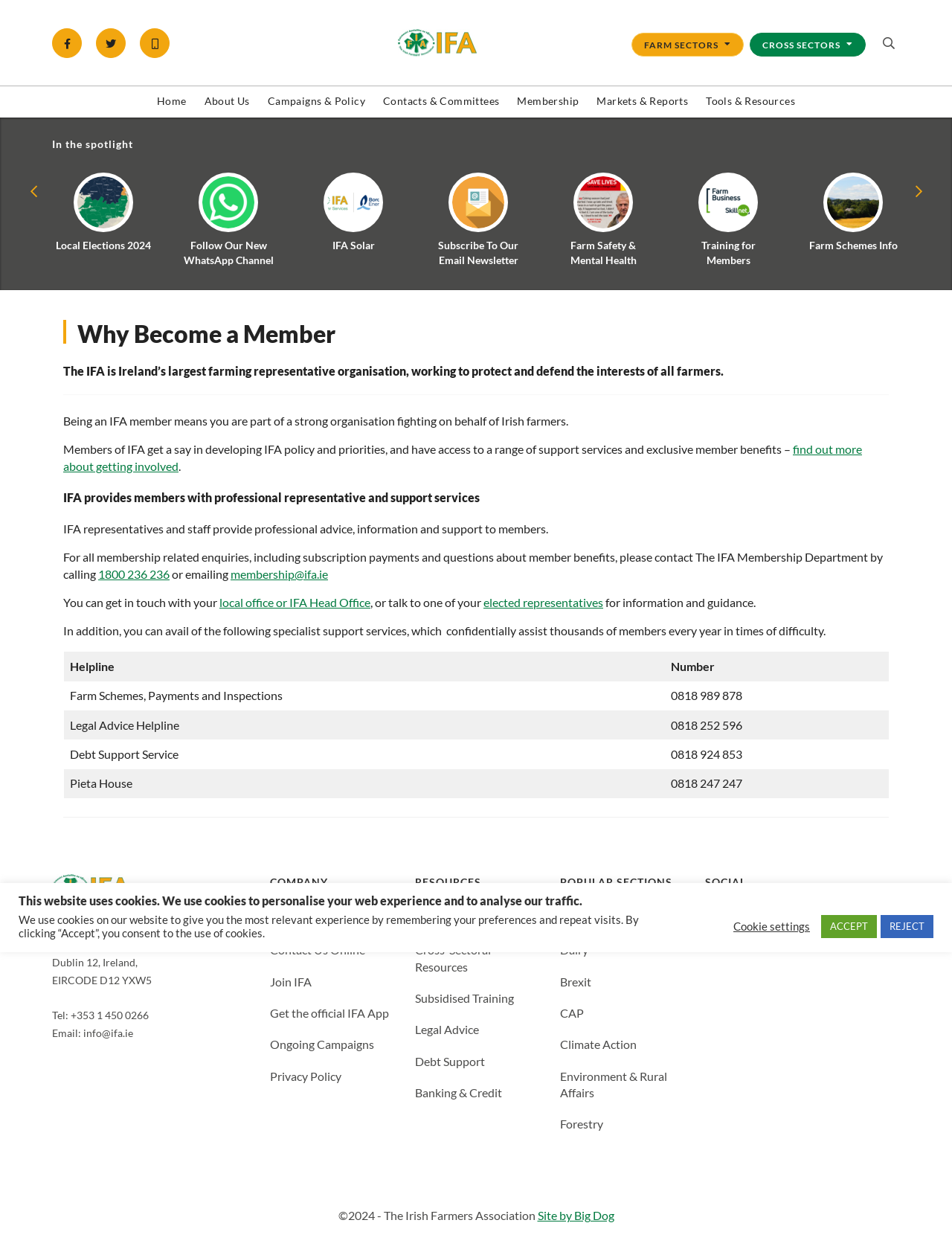What is the color of the IFA logo?
Please answer the question with a single word or phrase, referencing the image.

Unknown